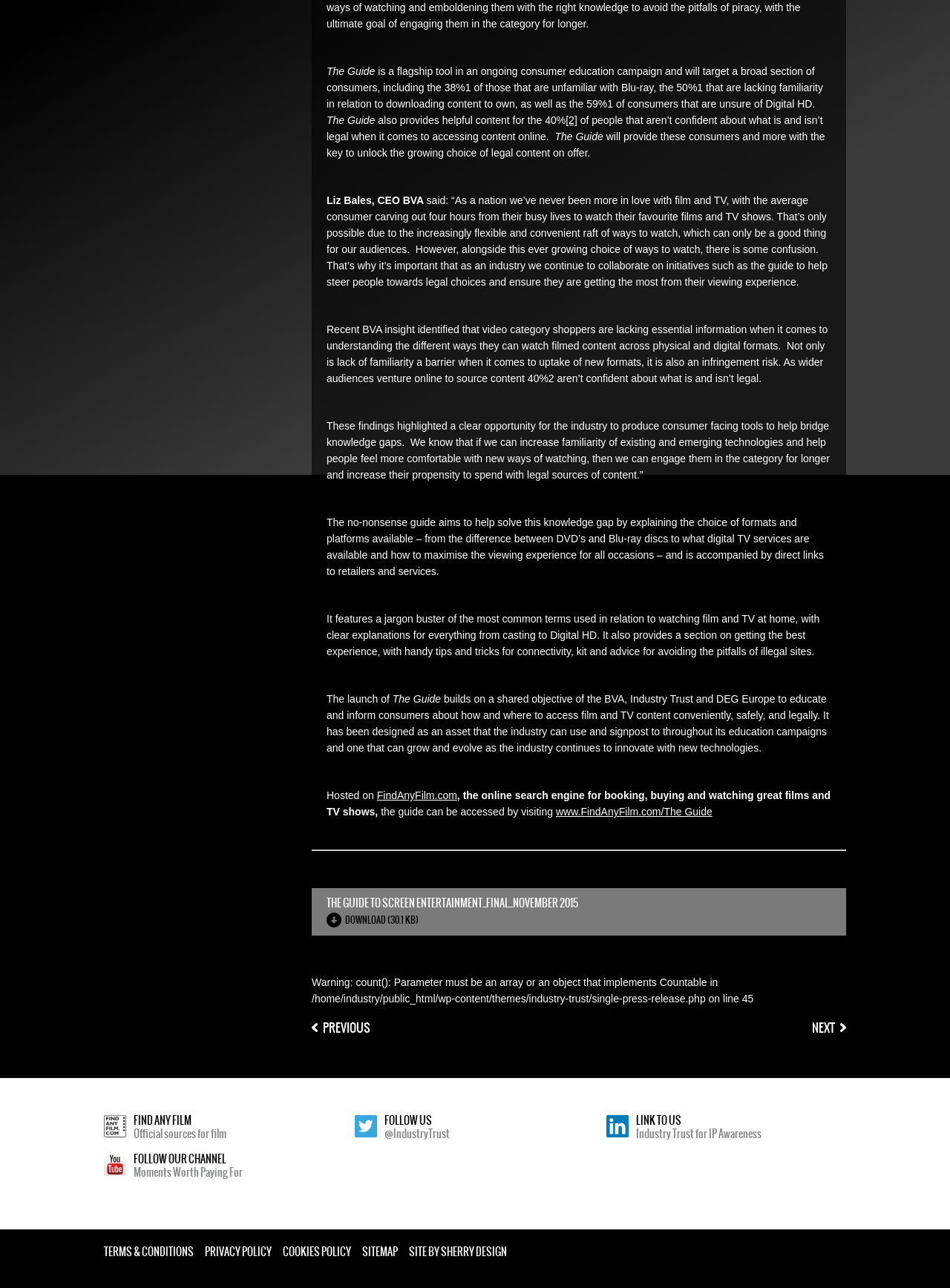Based on the provided description, "Sitemap", find the bounding box of the corresponding UI element in the screenshot.

[0.381, 0.966, 0.419, 0.978]